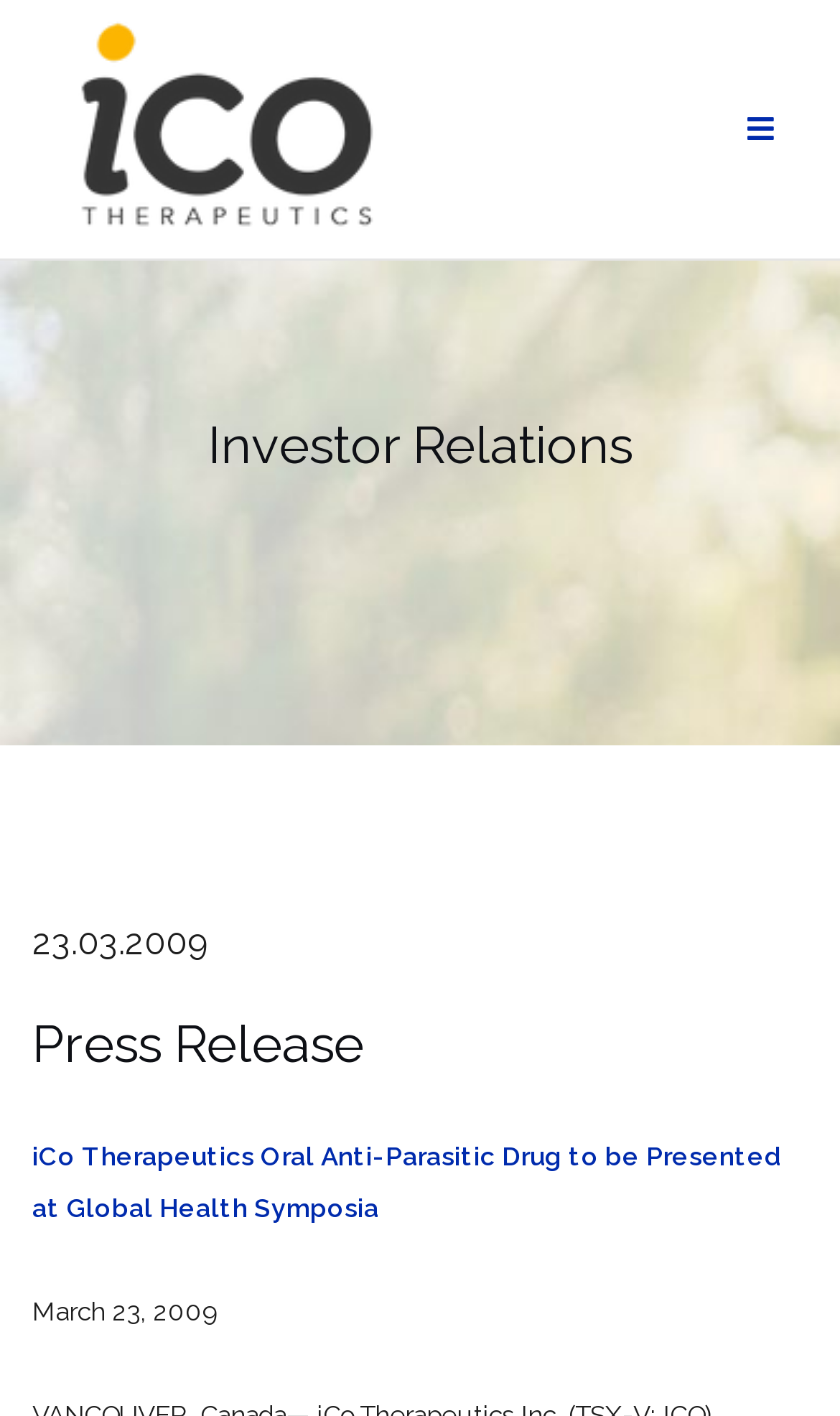Find the UI element described as: "alt="iCo Therapeutics"" and predict its bounding box coordinates. Ensure the coordinates are four float numbers between 0 and 1, [left, top, right, bottom].

[0.077, 0.015, 0.773, 0.167]